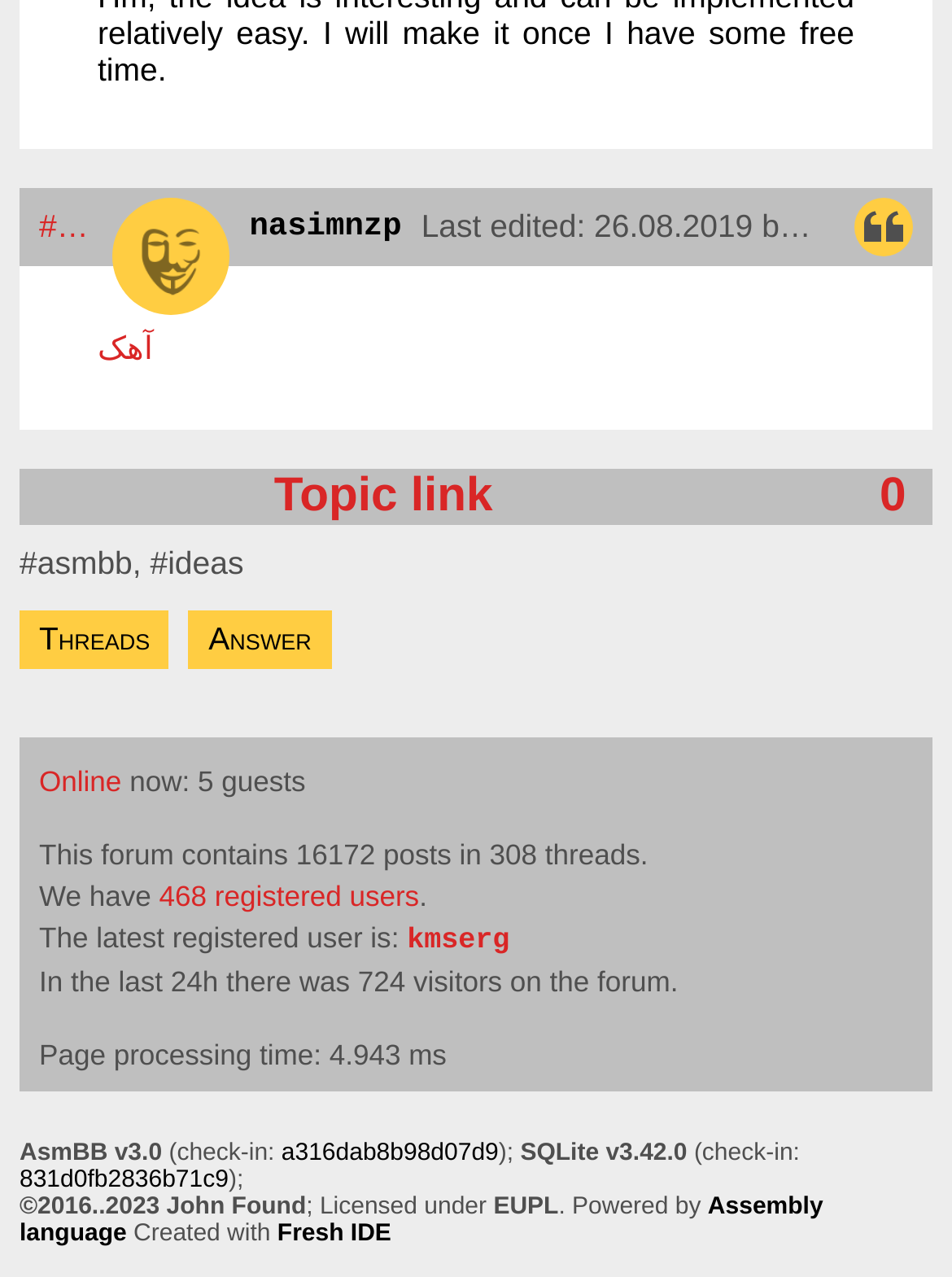From the details in the image, provide a thorough response to the question: Who is the latest registered user?

I found this information in the link element with the text 'kmserg' which is located near the StaticText element with the text 'The latest registered user is:'